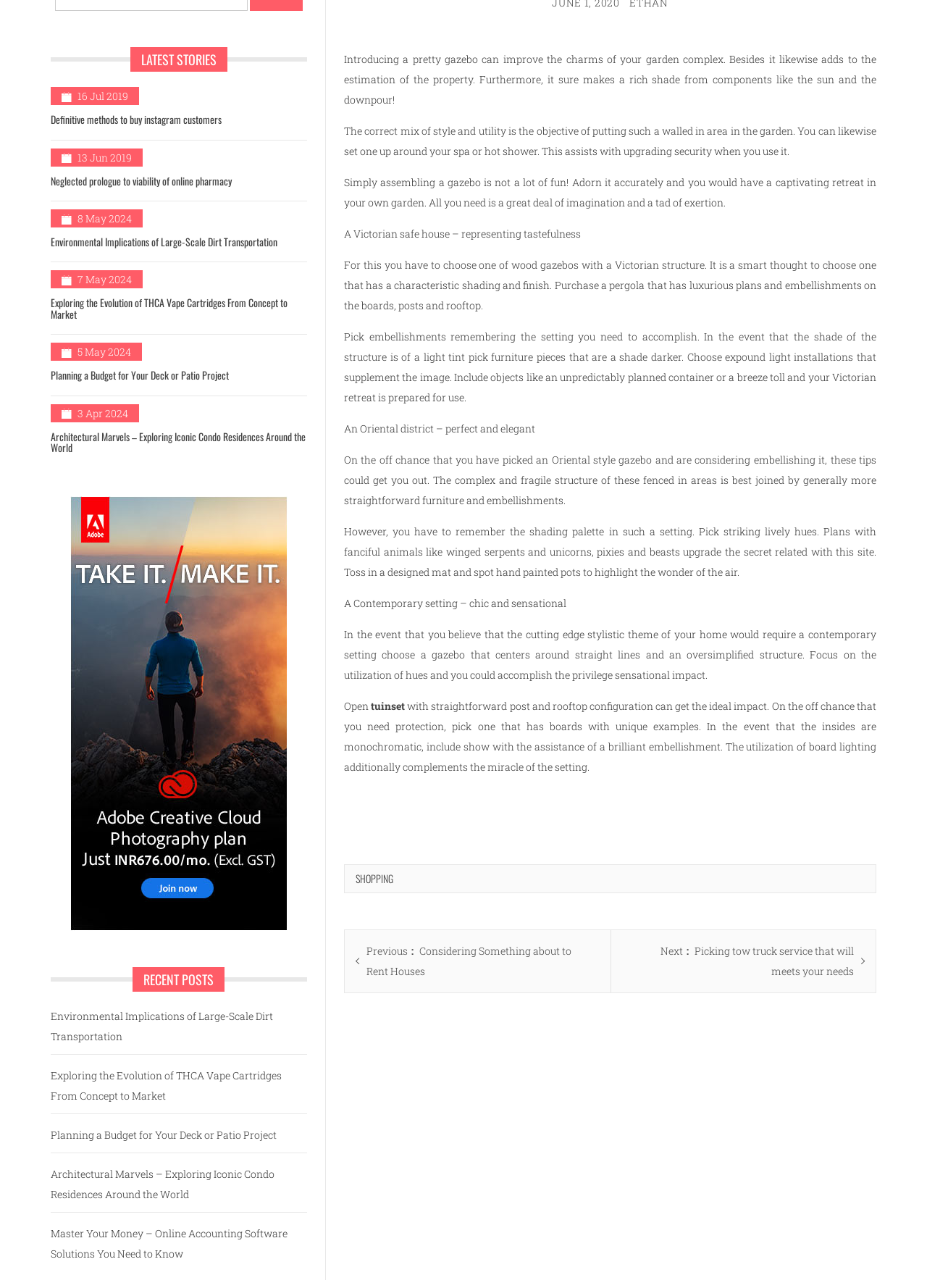Bounding box coordinates are to be given in the format (top-left x, top-left y, bottom-right x, bottom-right y). All values must be floating point numbers between 0 and 1. Provide the bounding box coordinate for the UI element described as: Shopping

[0.384, 0.676, 0.424, 0.688]